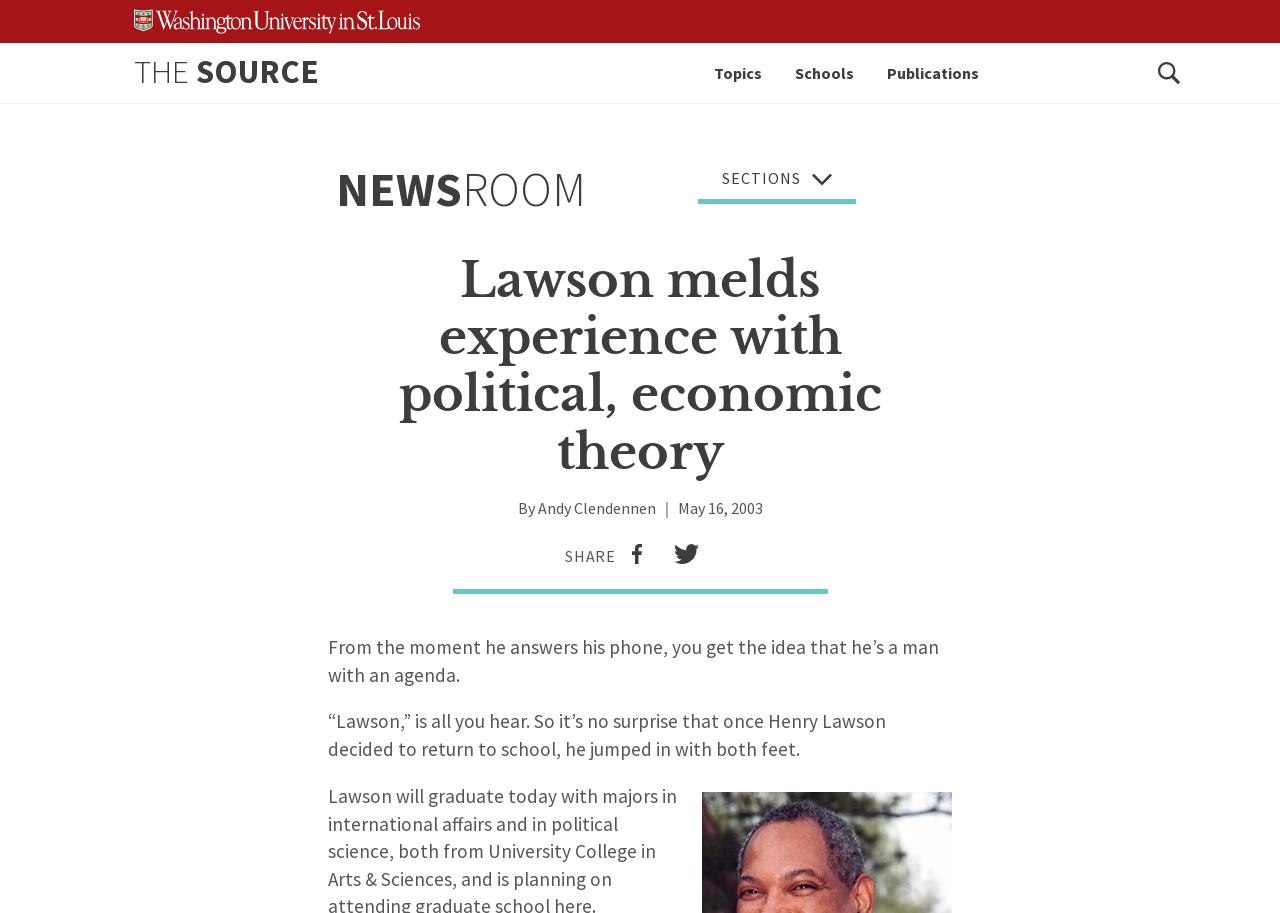Identify the bounding box coordinates for the element that needs to be clicked to fulfill this instruction: "Share on facebook". Provide the coordinates in the format of four float numbers between 0 and 1: [left, top, right, bottom].

[0.481, 0.596, 0.514, 0.624]